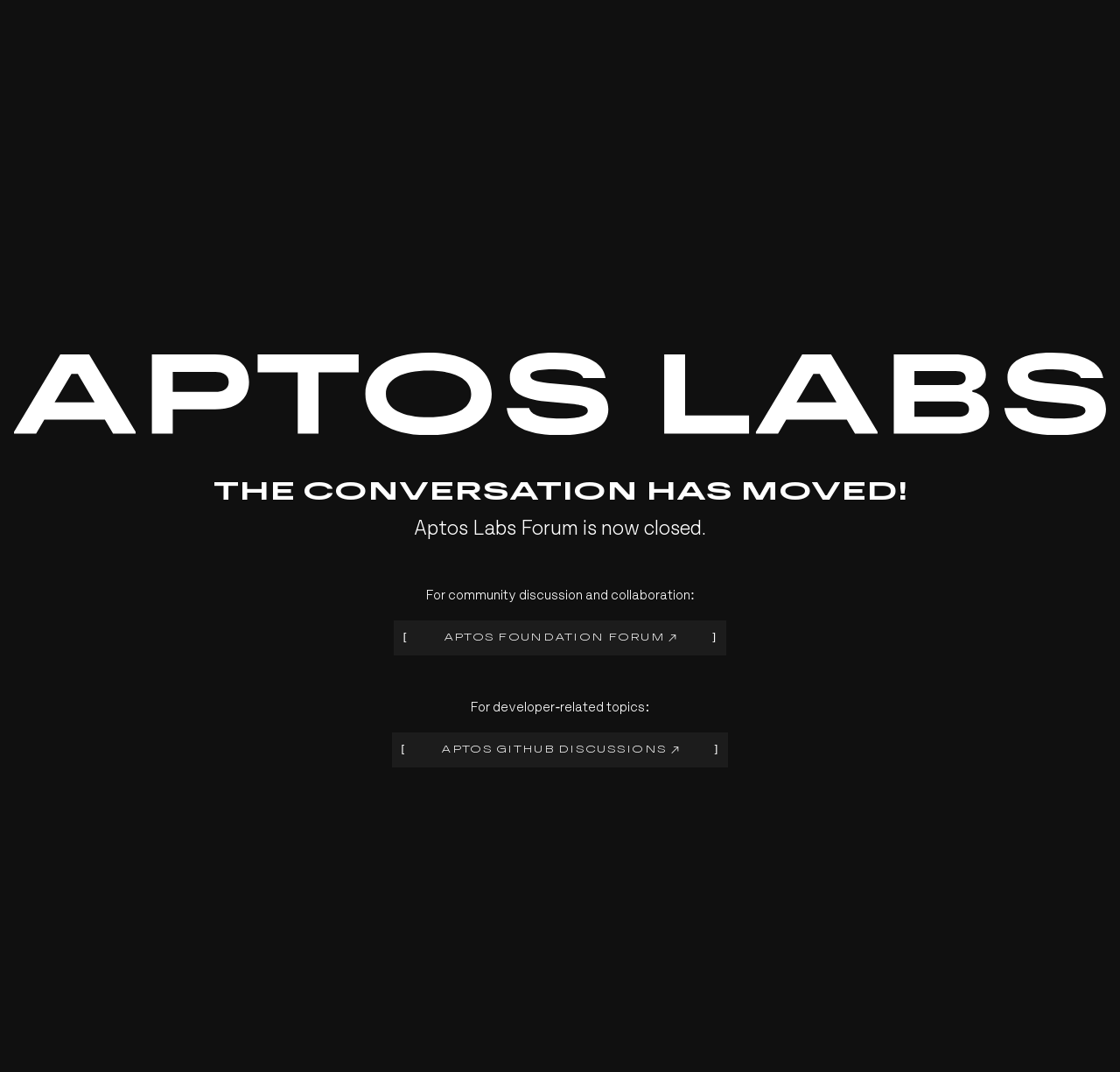Given the element description [Aptos Github Discussions ], specify the bounding box coordinates of the corresponding UI element in the format (top-left x, top-left y, bottom-right x, bottom-right y). All values must be between 0 and 1.

[0.35, 0.684, 0.65, 0.716]